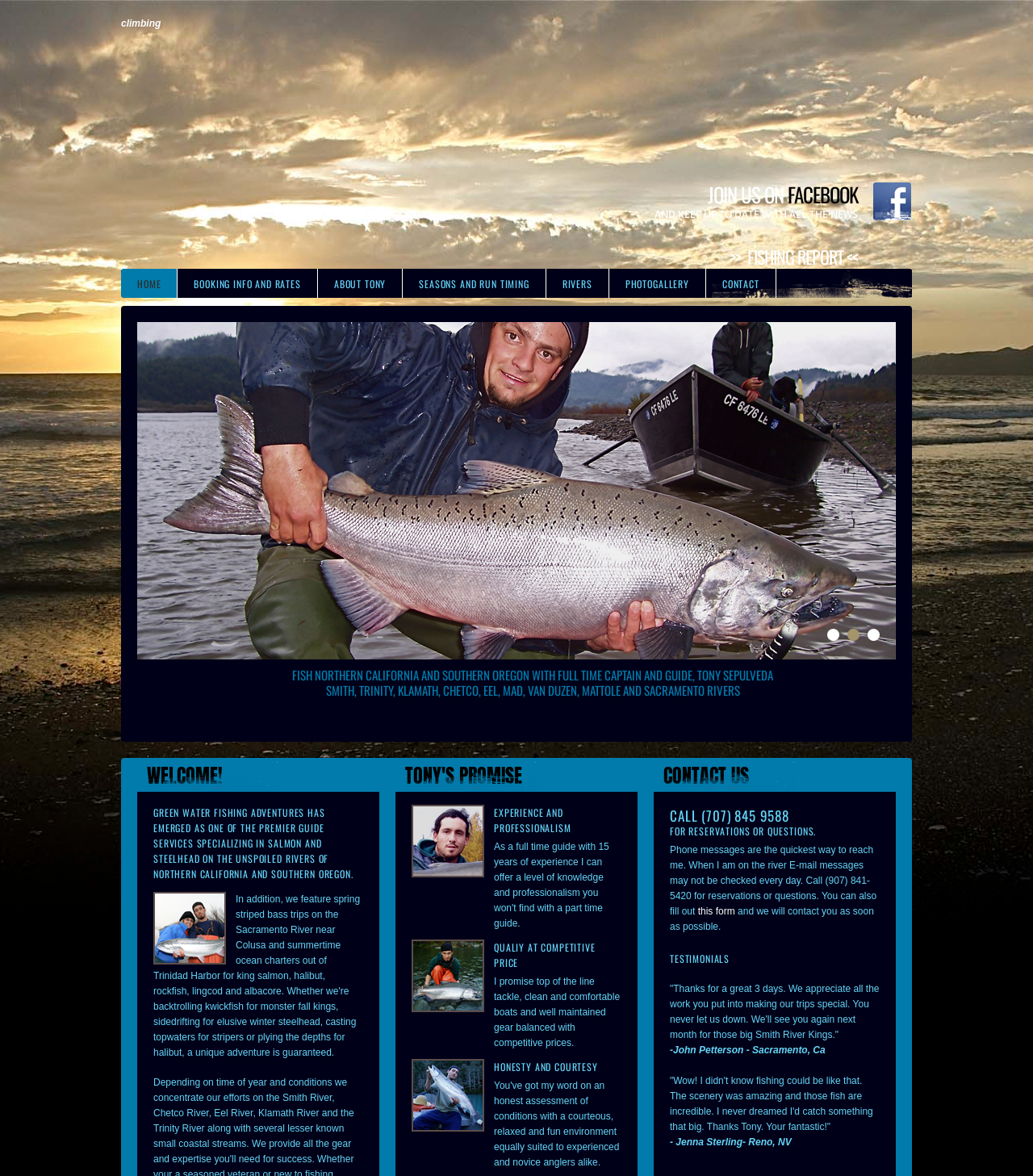Given the element description: ">> Fishing Report <<", predict the bounding box coordinates of this UI element. The coordinates must be four float numbers between 0 and 1, given as [left, top, right, bottom].

[0.706, 0.207, 0.83, 0.229]